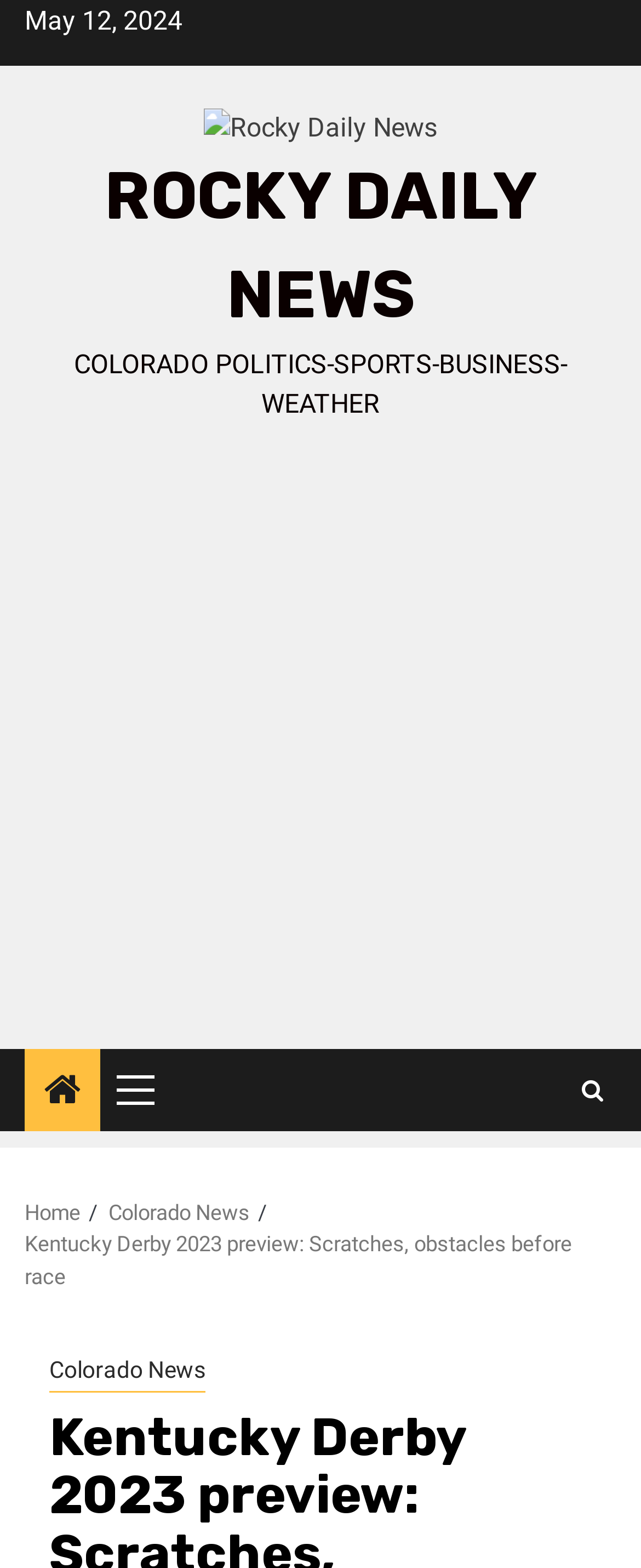Based on the image, please respond to the question with as much detail as possible:
What is the icon represented by ''?

The icon represented by '' is a search icon, which is commonly used to represent a search function on a webpage. It is located at the top right corner of the webpage.